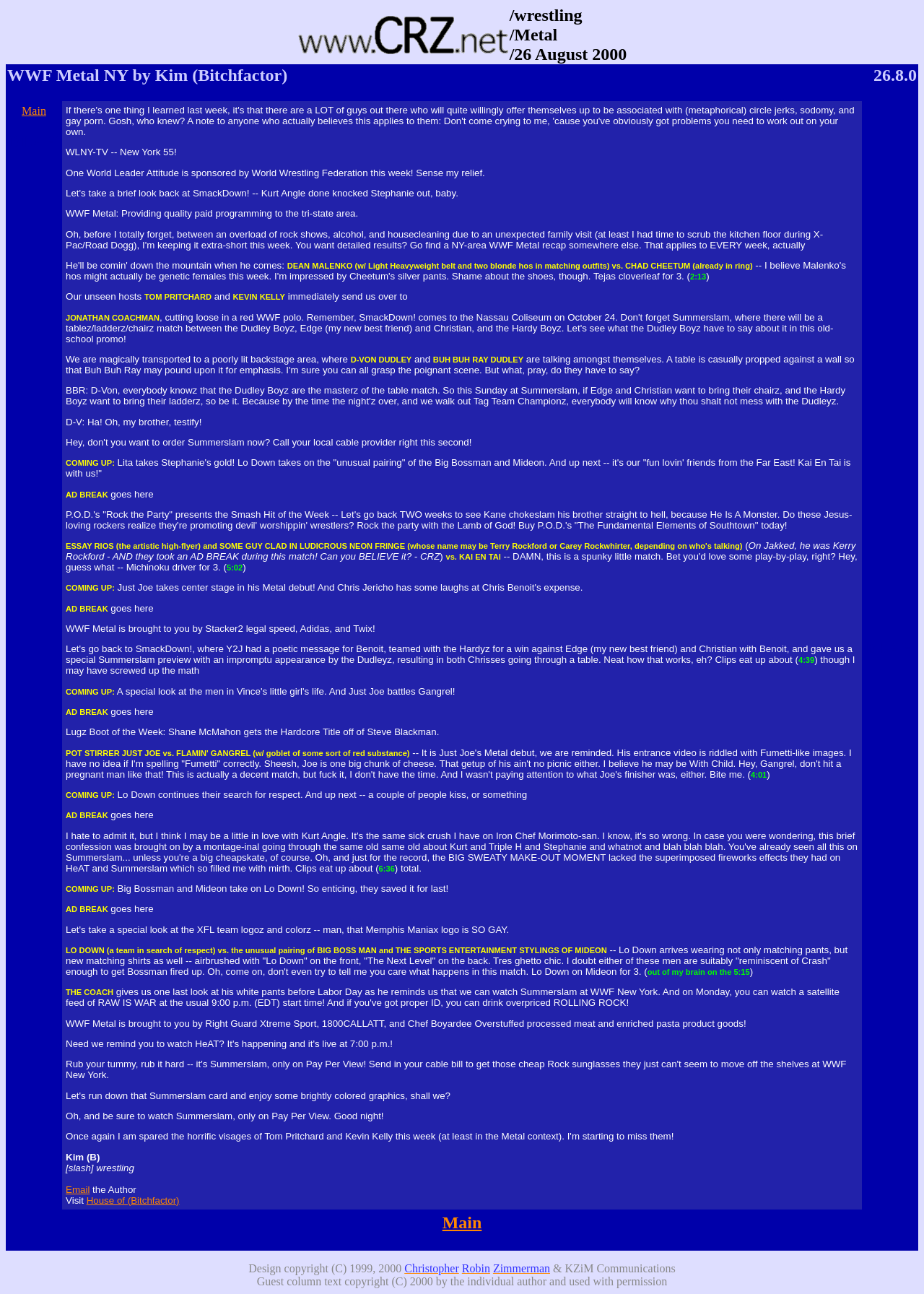Please locate the bounding box coordinates of the element that needs to be clicked to achieve the following instruction: "Go to the 'BLAH' section". The coordinates should be four float numbers between 0 and 1, i.e., [left, top, right, bottom].

[0.01, 0.102, 0.063, 0.117]